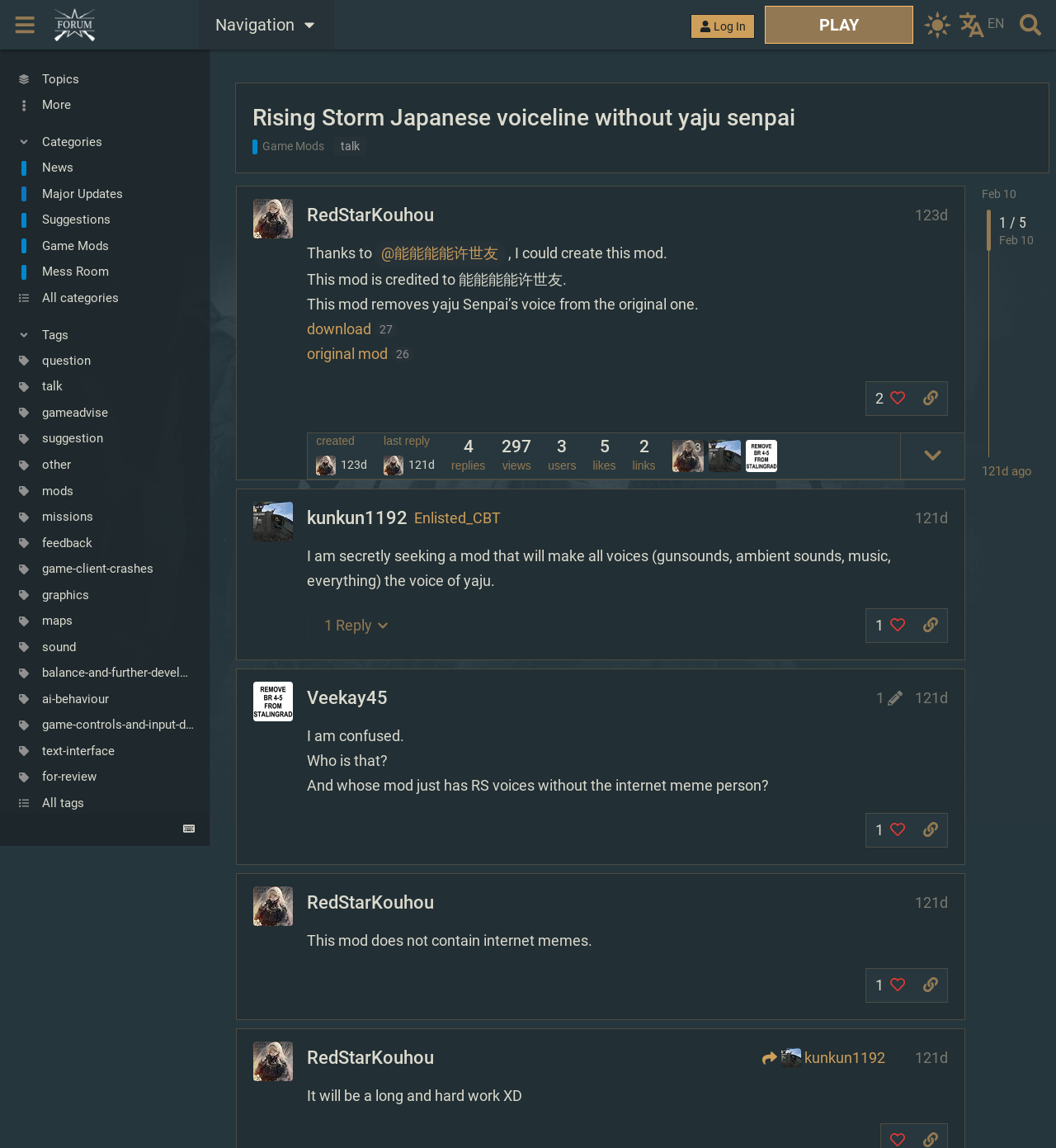What is the date when the post was created?
Based on the image, respond with a single word or phrase.

Feb 10, 2024